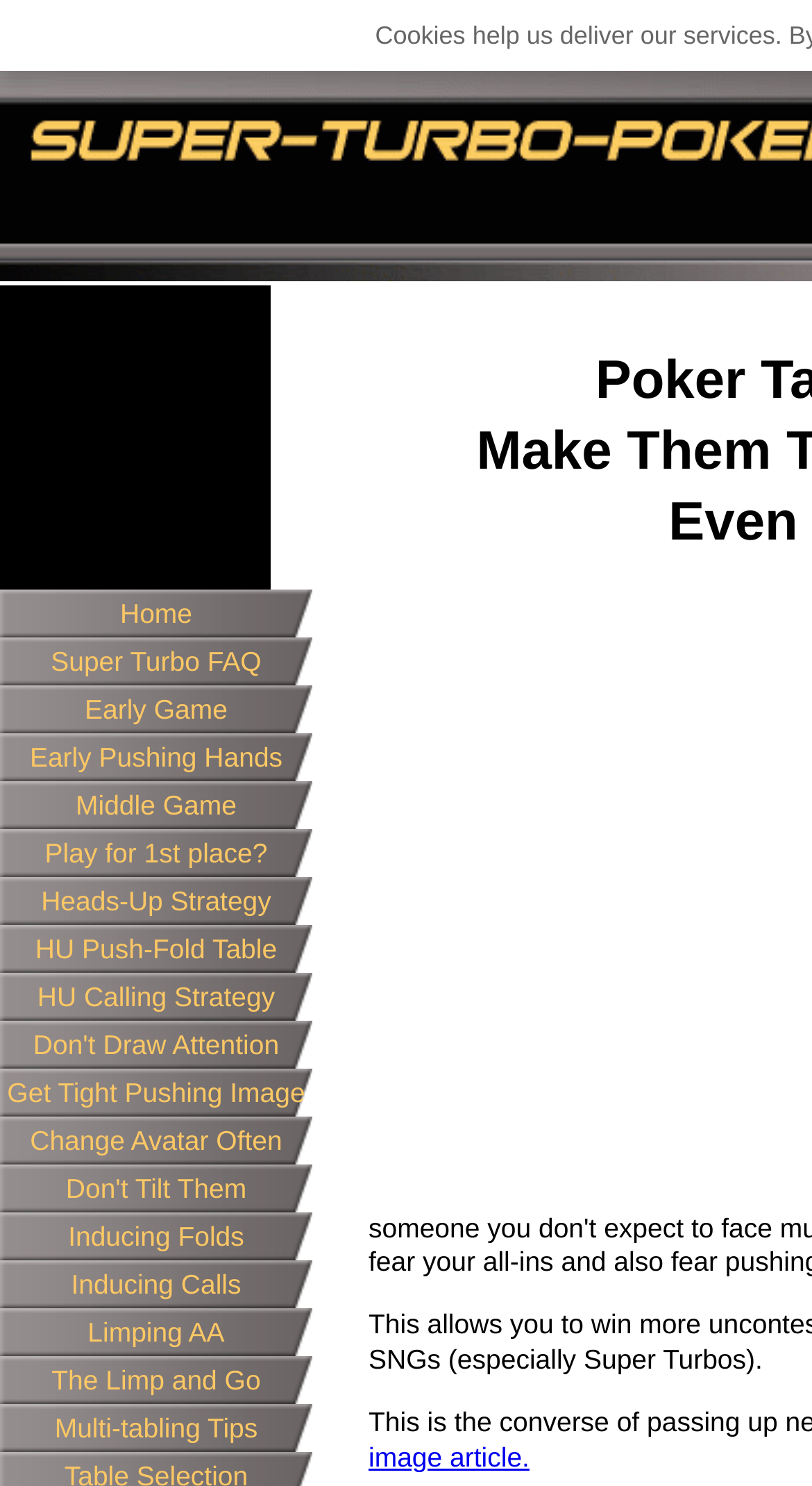With reference to the image, please provide a detailed answer to the following question: What is the color of the background of the webpage?

Based on the bounding box coordinates and the lack of any specific background color mentioned, it can be inferred that the background color of the webpage is likely white or a light neutral color.